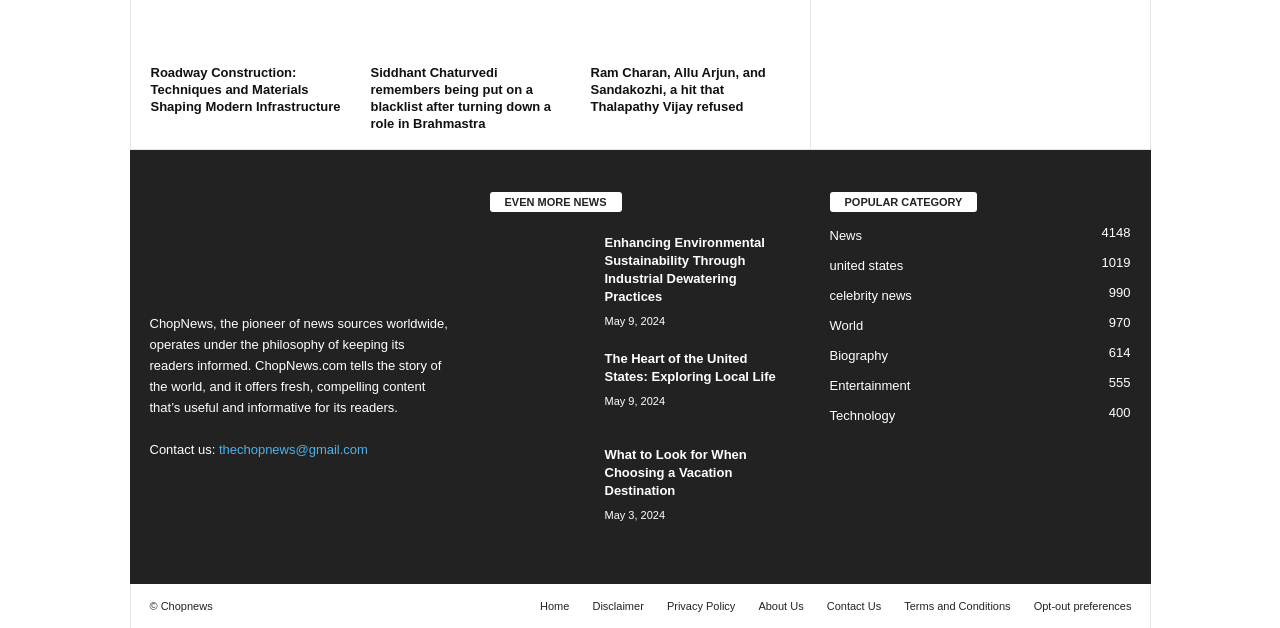What is the name of the news website?
Please answer the question as detailed as possible.

The name of the news website can be found in the StaticText element with the text 'ChopNews, the pioneer of news sources worldwide, operates under the philosophy of keeping its readers informed. ChopNews.com tells the story of the world, and it offers fresh, compelling content that’s useful and informative for its readers.'